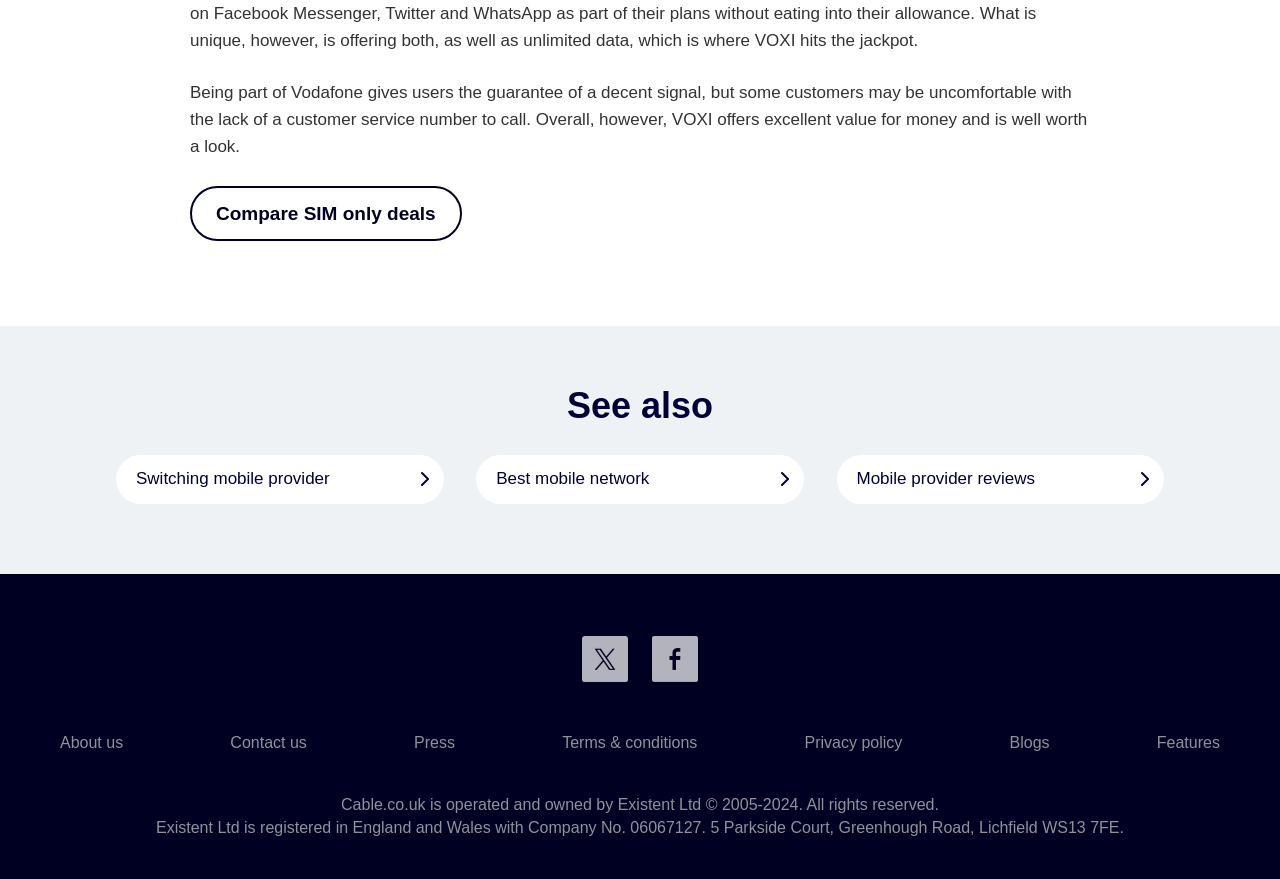Respond to the following question using a concise word or phrase: 
What is the purpose of VOXI?

excellent value for money